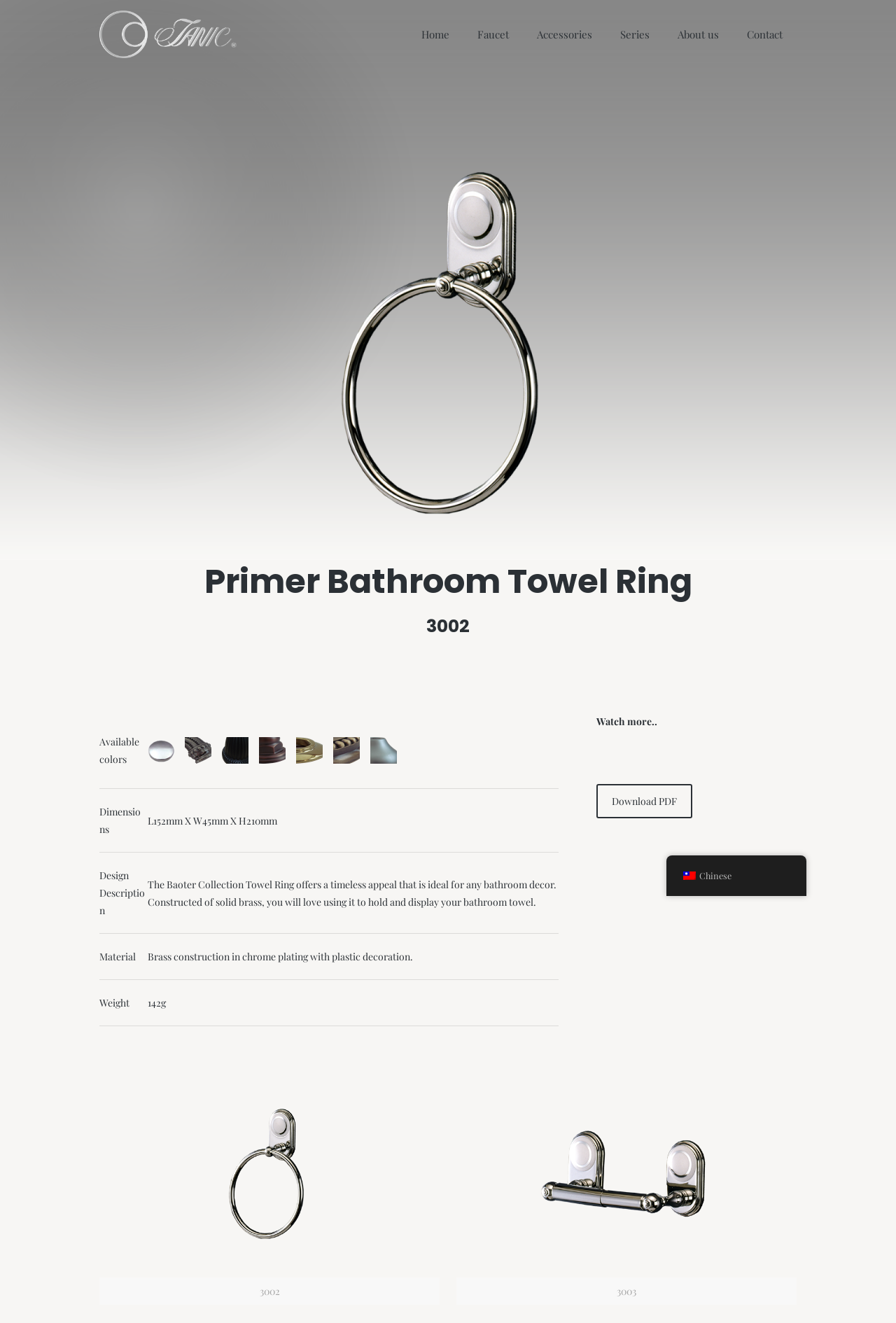What is the material of the product?
Please give a detailed and elaborate answer to the question based on the image.

The material of the product can be found in the table element with the heading 'Material' and the corresponding value 'Brass construction in chrome plating with plastic decoration'.